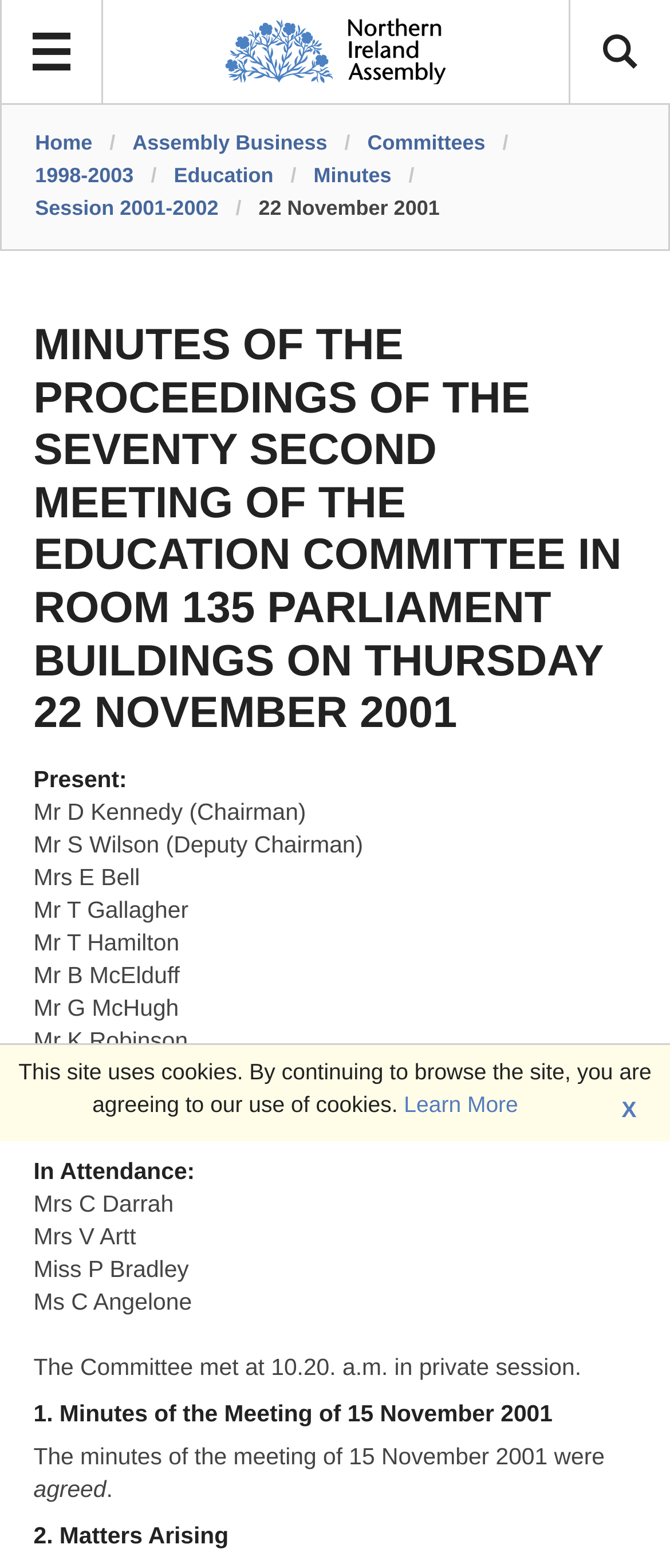Please answer the following question using a single word or phrase: 
What is the topic of the meeting described in the webpage?

Education Committee